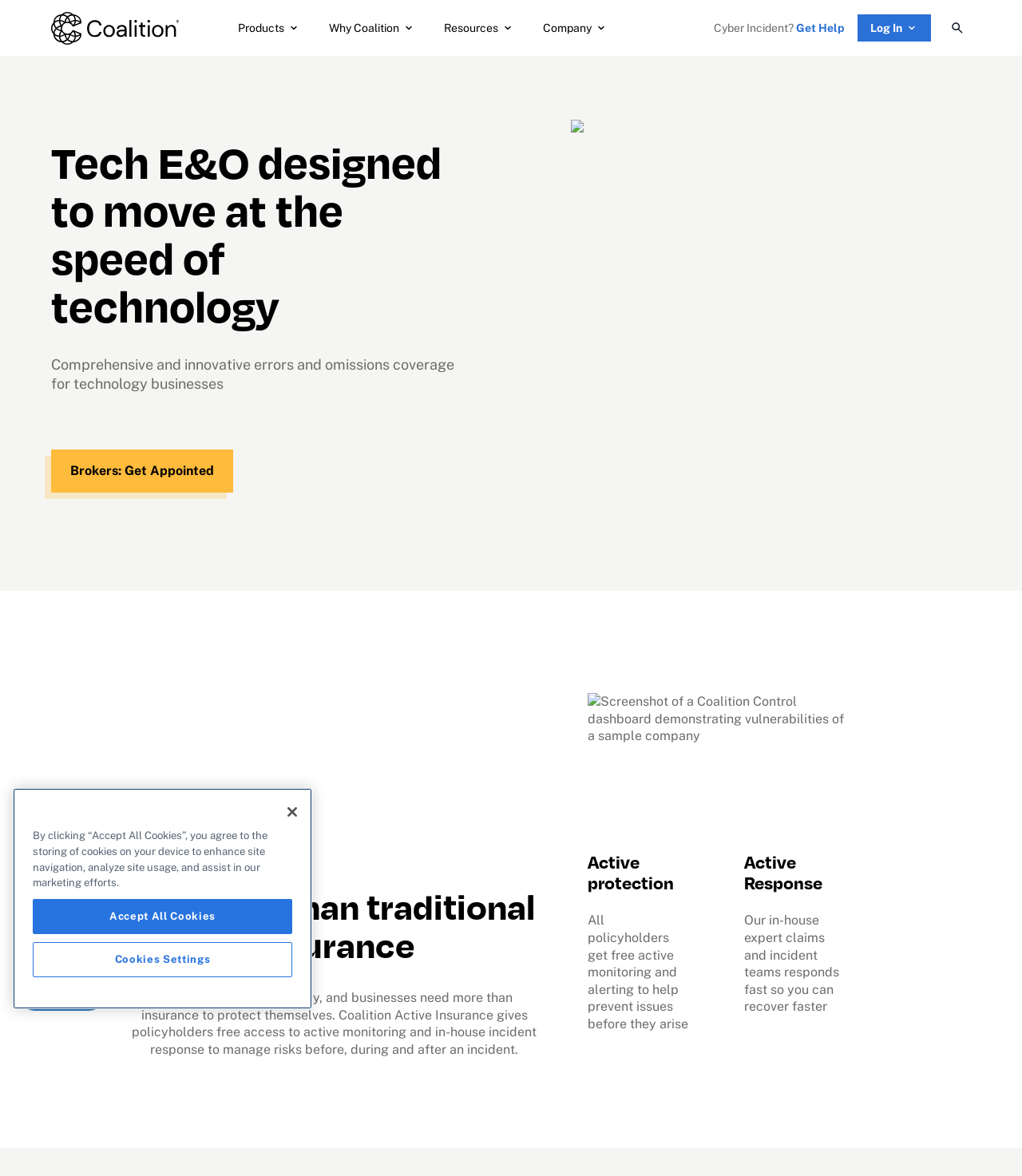Can you find the bounding box coordinates for the element to click on to achieve the instruction: "Learn more about brokers' appointment"?

[0.05, 0.382, 0.228, 0.419]